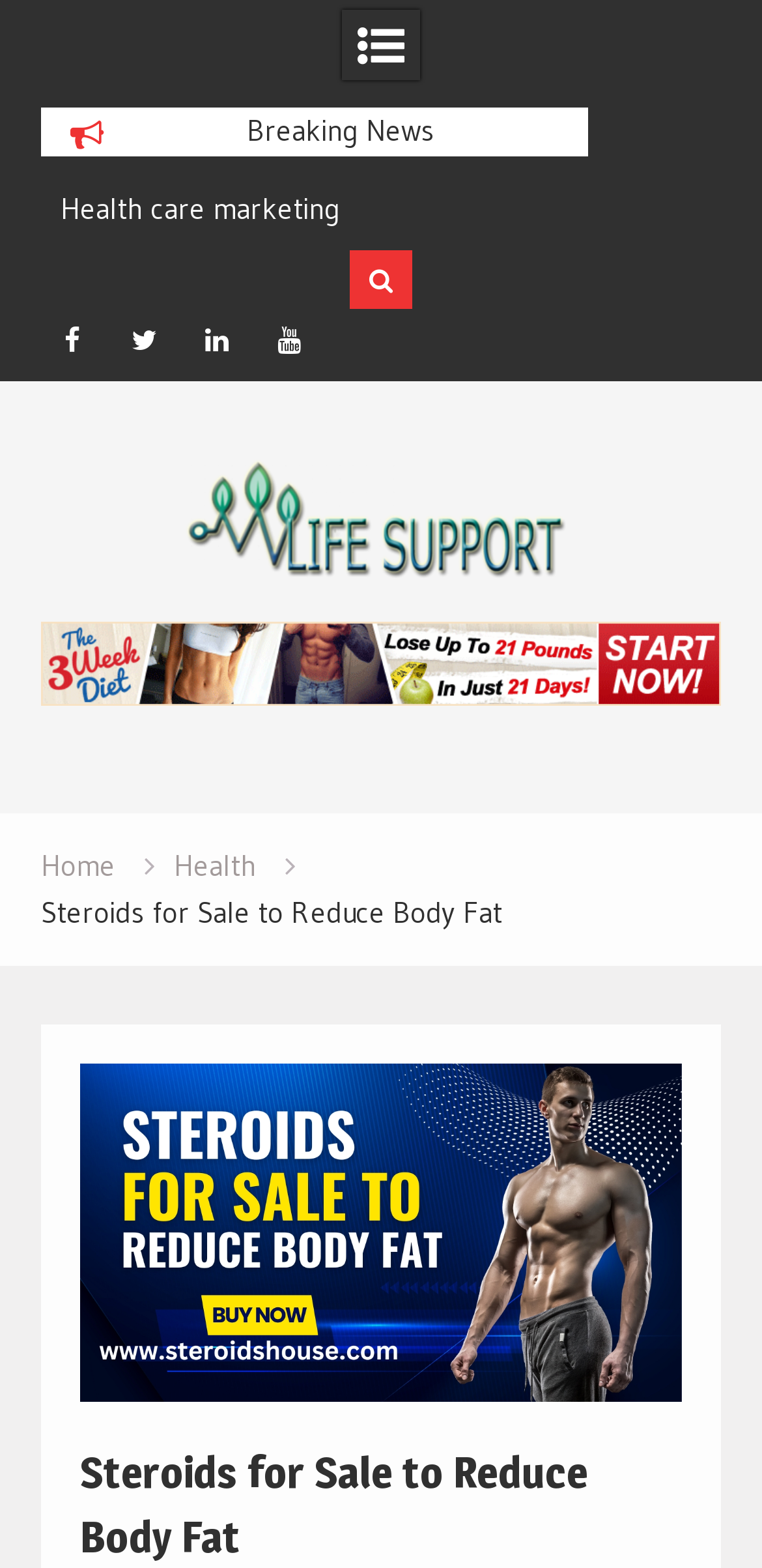Please determine the bounding box coordinates of the section I need to click to accomplish this instruction: "Click on Facebook".

[0.053, 0.197, 0.135, 0.237]